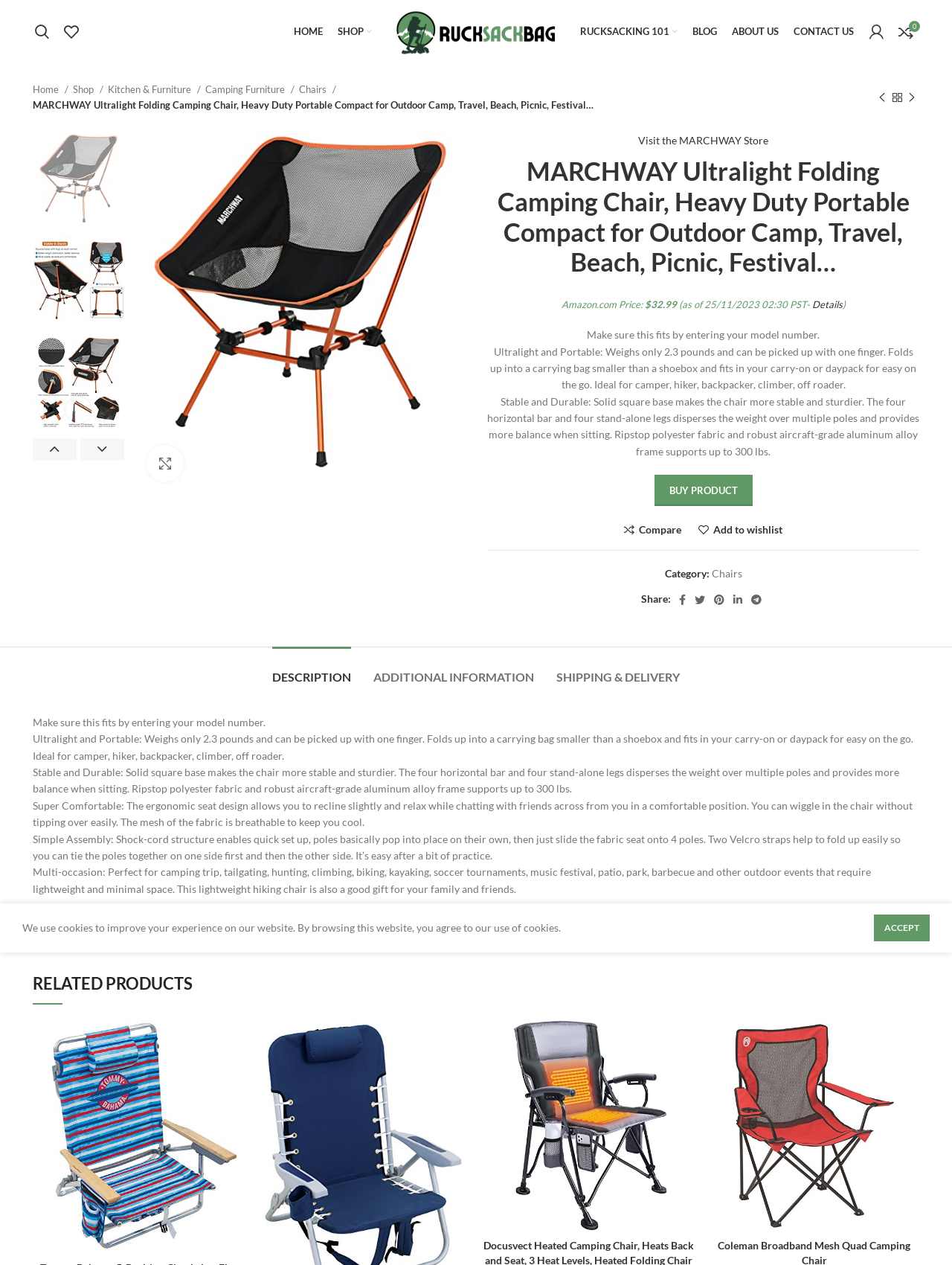Identify the bounding box coordinates for the UI element mentioned here: "Buy product". Provide the coordinates as four float values between 0 and 1, i.e., [left, top, right, bottom].

[0.687, 0.375, 0.79, 0.4]